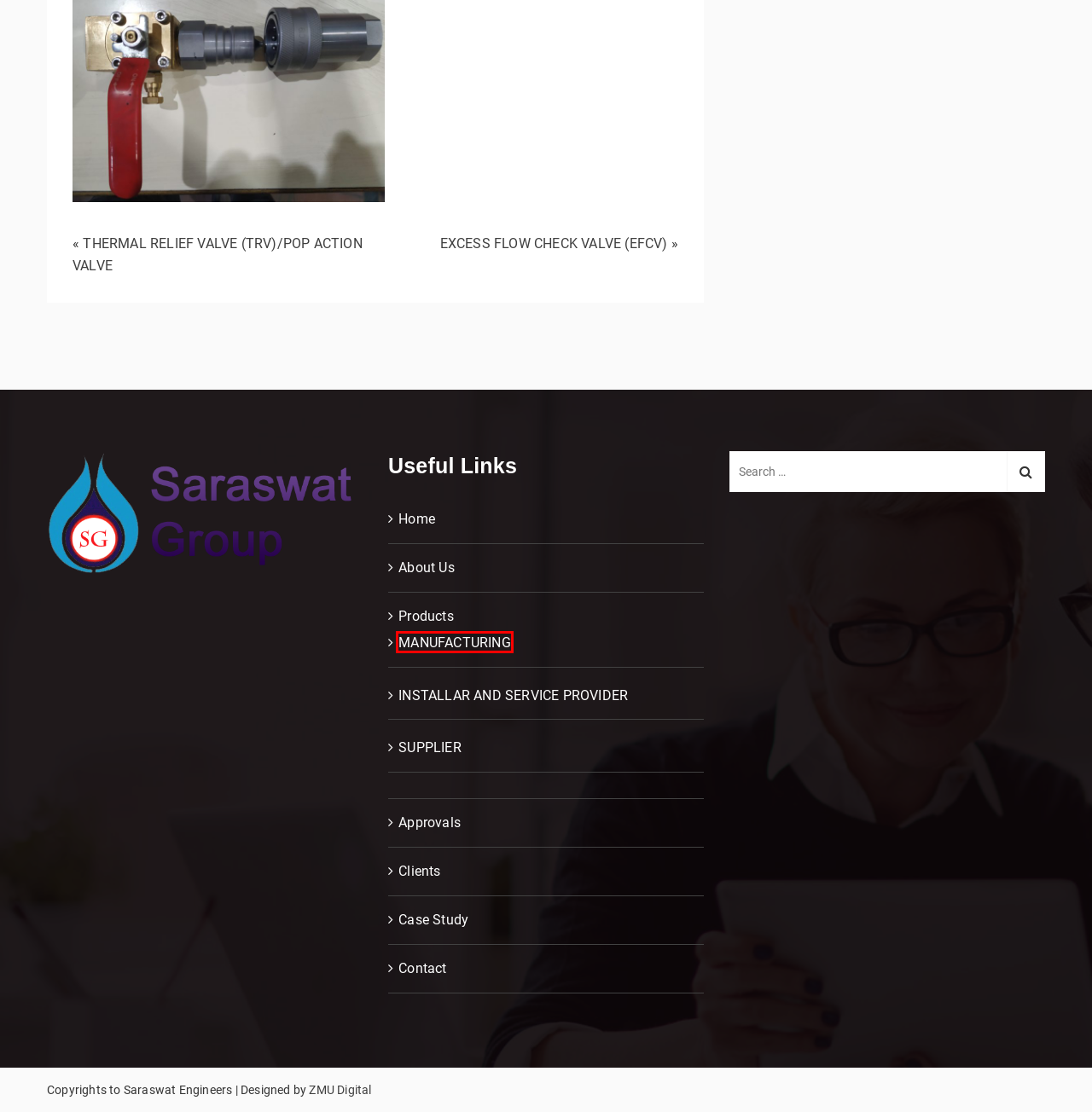A screenshot of a webpage is provided, featuring a red bounding box around a specific UI element. Identify the webpage description that most accurately reflects the new webpage after interacting with the selected element. Here are the candidates:
A. Approvals – Saraswat Group
B. Saraswat Group – www.saraswatgroup.com
C. MANUFACTURING – Saraswat Group
D. SUPPLIER – Saraswat Group
E. INSTALLAR AND SERVICE PROVIDER – Saraswat Group
F. About Us – Saraswat Group
G. EXCESS FLOW CHECK VALVE (EFCV) – Saraswat Group
H. THERMAL RELIEF VALVE (TRV)/POP ACTION VALVE – Saraswat Group

C